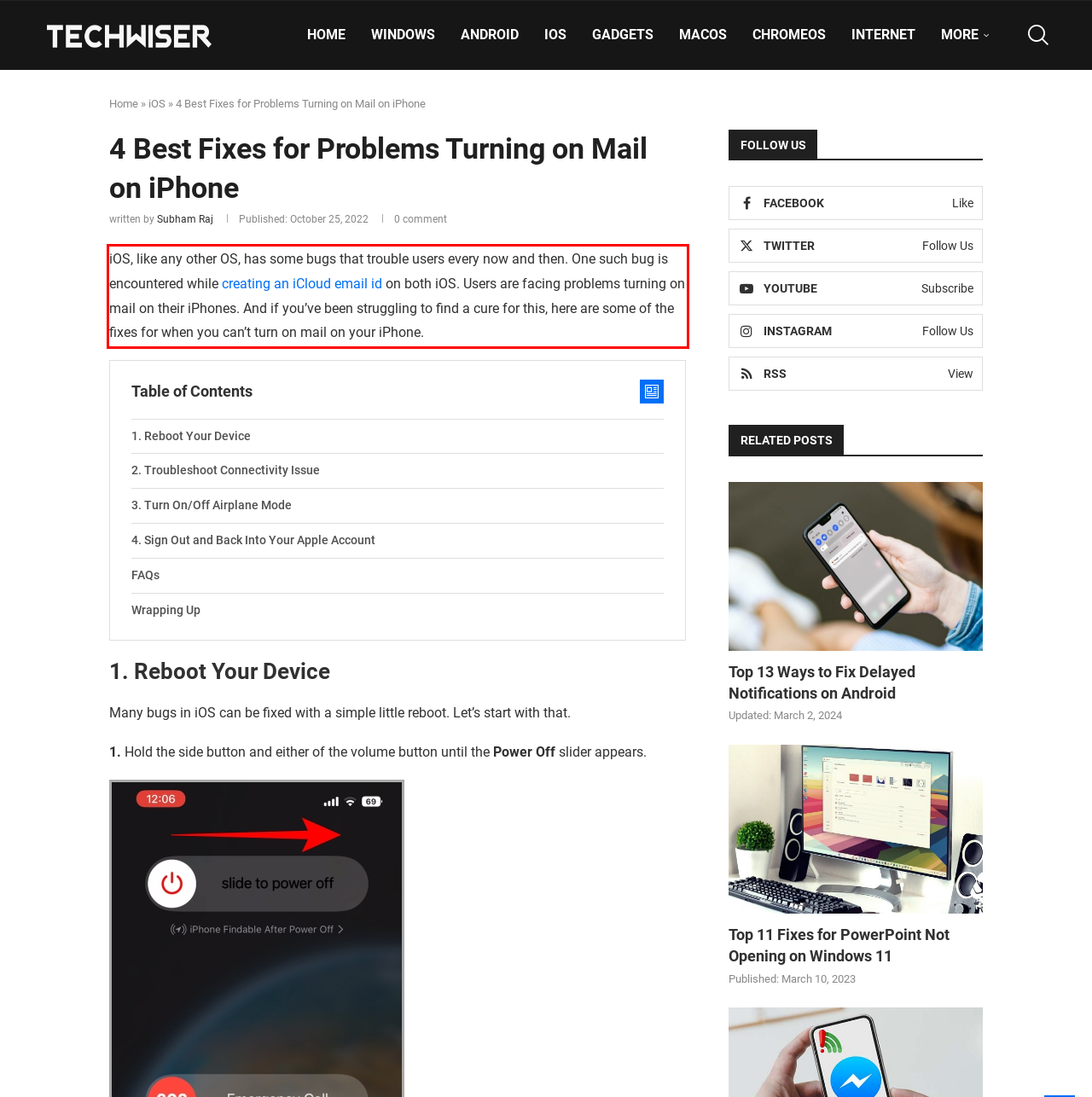Examine the webpage screenshot, find the red bounding box, and extract the text content within this marked area.

iOS, like any other OS, has some bugs that trouble users every now and then. One such bug is encountered while creating an iCloud email id on both iOS. Users are facing problems turning on mail on their iPhones. And if you’ve been struggling to find a cure for this, here are some of the fixes for when you can’t turn on mail on your iPhone.